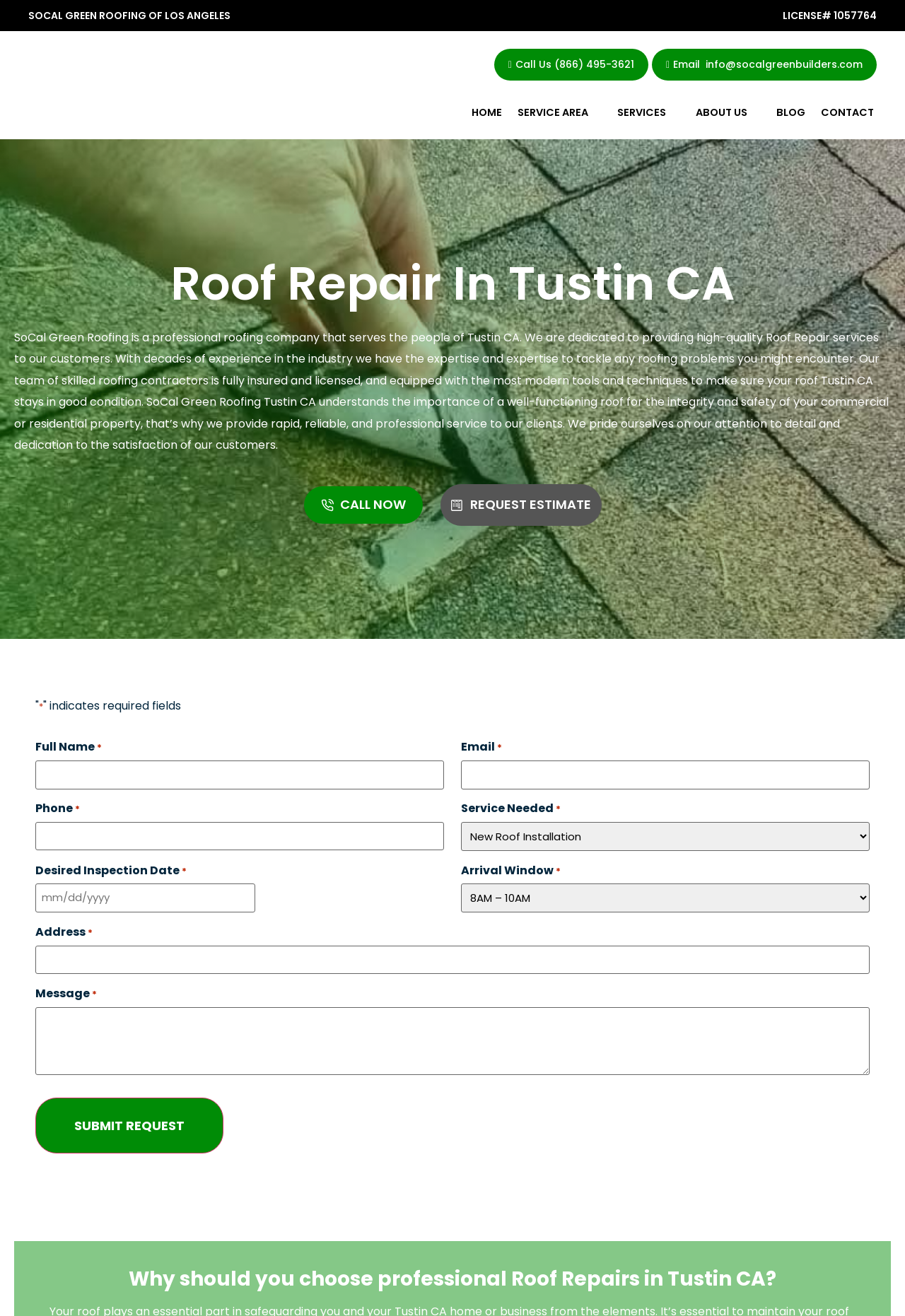Using the details in the image, give a detailed response to the question below:
What type of services does SoCal Green Roofing provide?

The webpage mentions that SoCal Green Roofing is a professional roofing company that provides high-quality Roof Repair services to its customers.